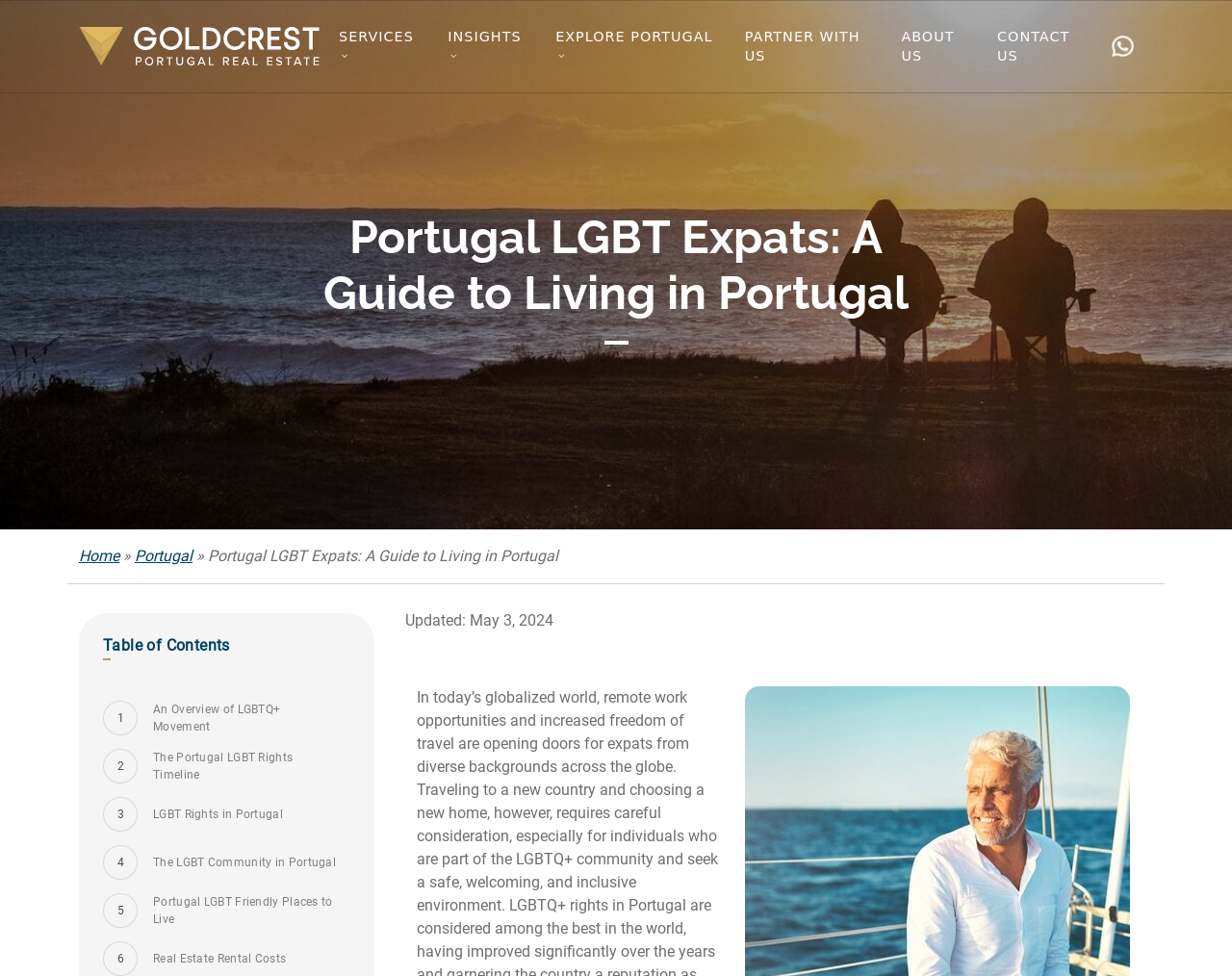Please find the bounding box coordinates of the clickable region needed to complete the following instruction: "Click on the 'CONTACT US' link". The bounding box coordinates must consist of four float numbers between 0 and 1, i.e., [left, top, right, bottom].

[0.809, 0.027, 0.887, 0.067]